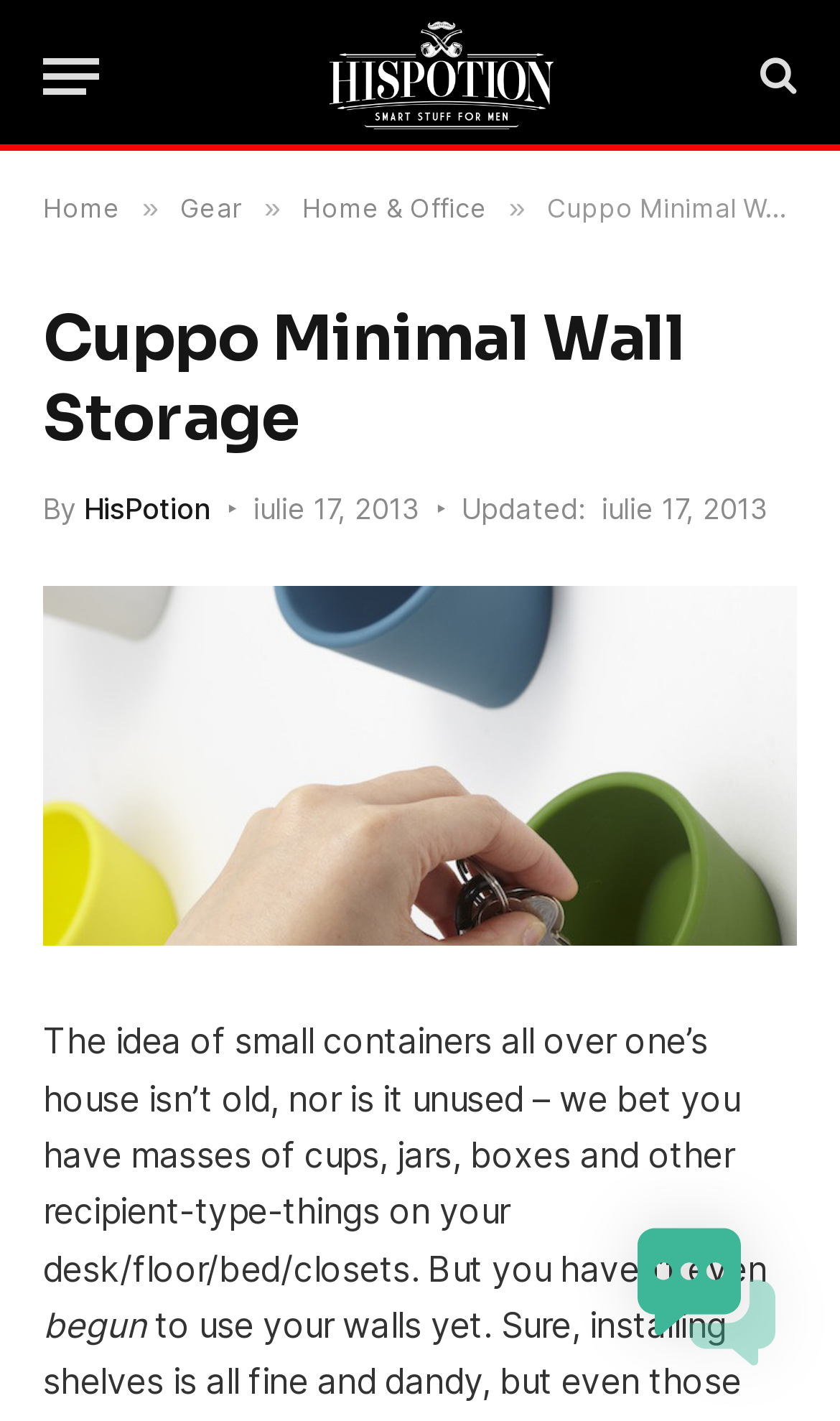Please locate the bounding box coordinates of the element that should be clicked to achieve the given instruction: "View Cuppo Minimal Wall Storage details".

[0.051, 0.211, 0.949, 0.322]